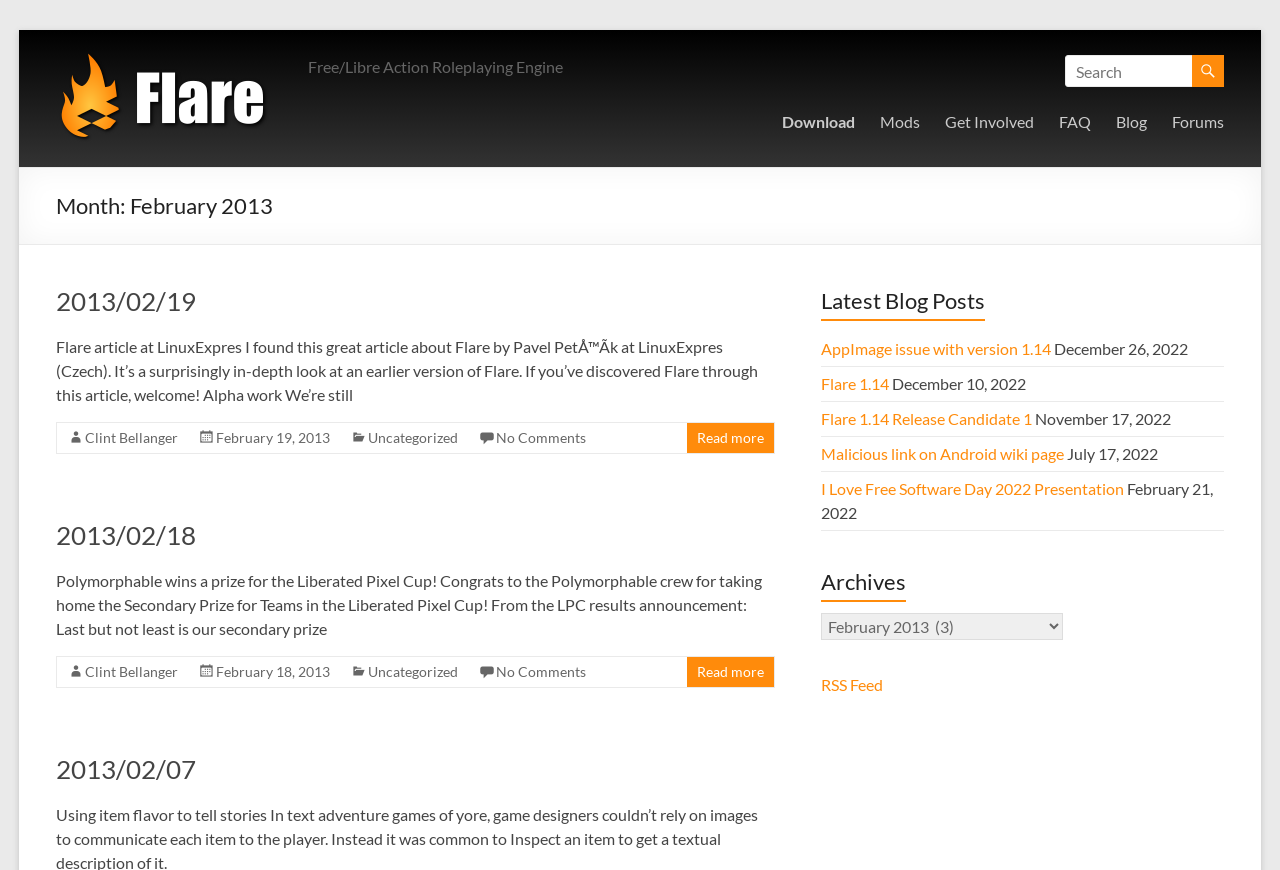With reference to the image, please provide a detailed answer to the following question: What is the purpose of the textbox?

The purpose of the textbox can be inferred from its label 'Search' with bounding box coordinates [0.832, 0.063, 0.933, 0.1].